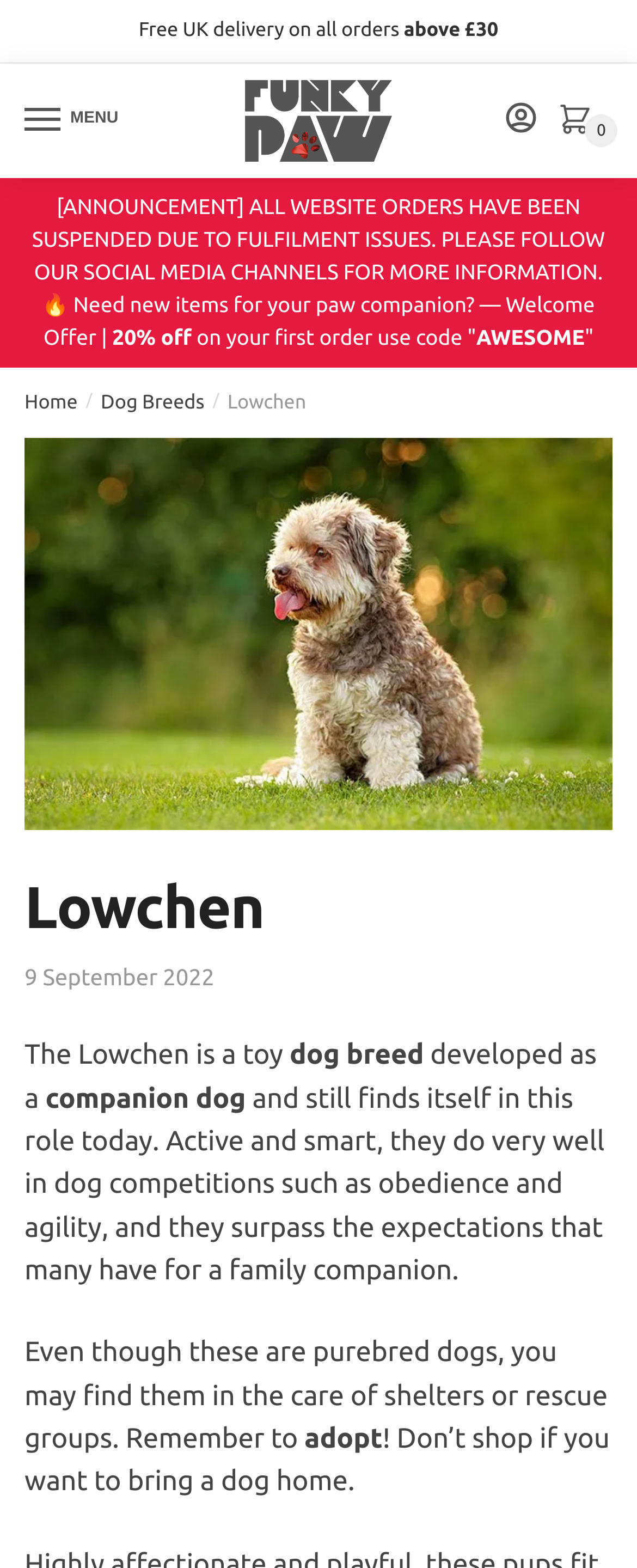Given the description Home, predict the bounding box coordinates of the UI element. Ensure the coordinates are in the format (top-left x, top-left y, bottom-right x, bottom-right y) and all values are between 0 and 1.

[0.038, 0.25, 0.122, 0.264]